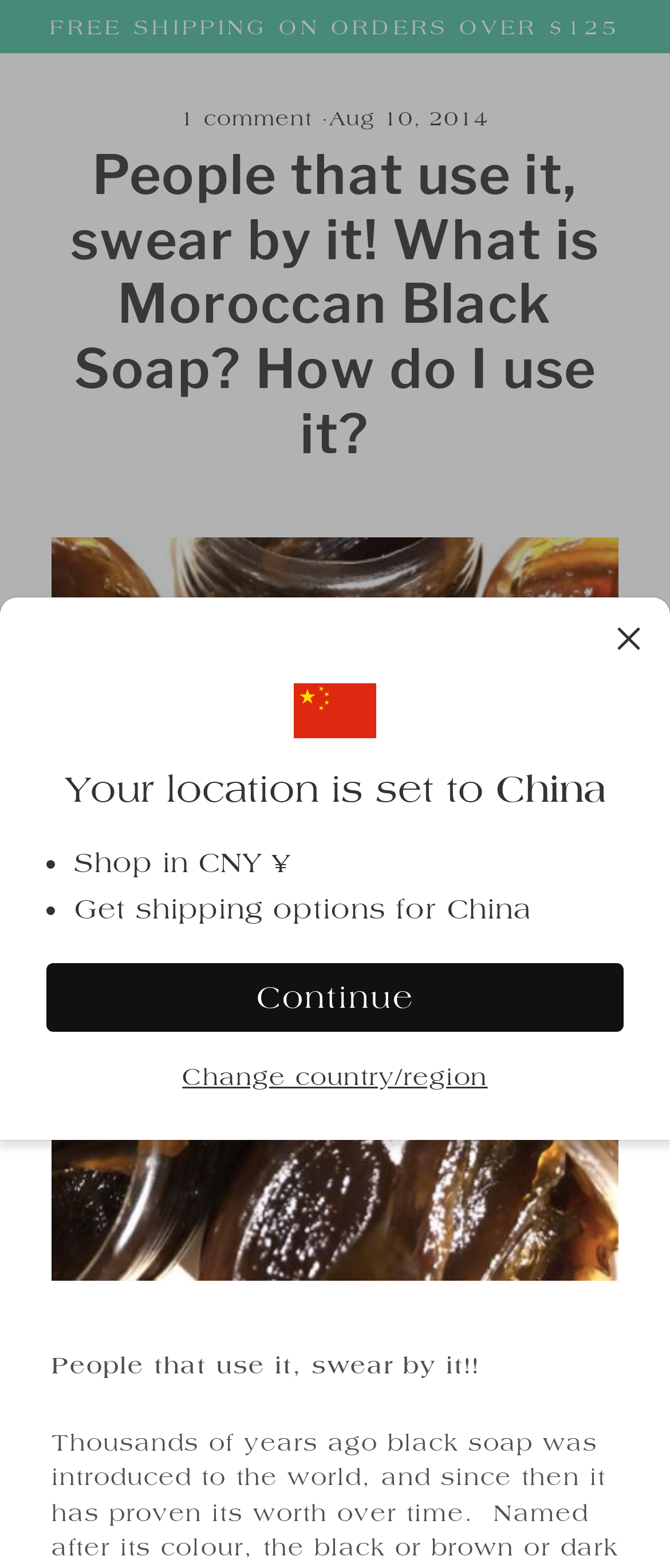Carefully observe the image and respond to the question with a detailed answer:
What is the purpose of the 'Join our Email Community' section?

The 'Join our Email Community' section is intended for users to subscribe to email updates, as indicated by the heading 'Join our Email Community' and the input field to 'Enter your email'.